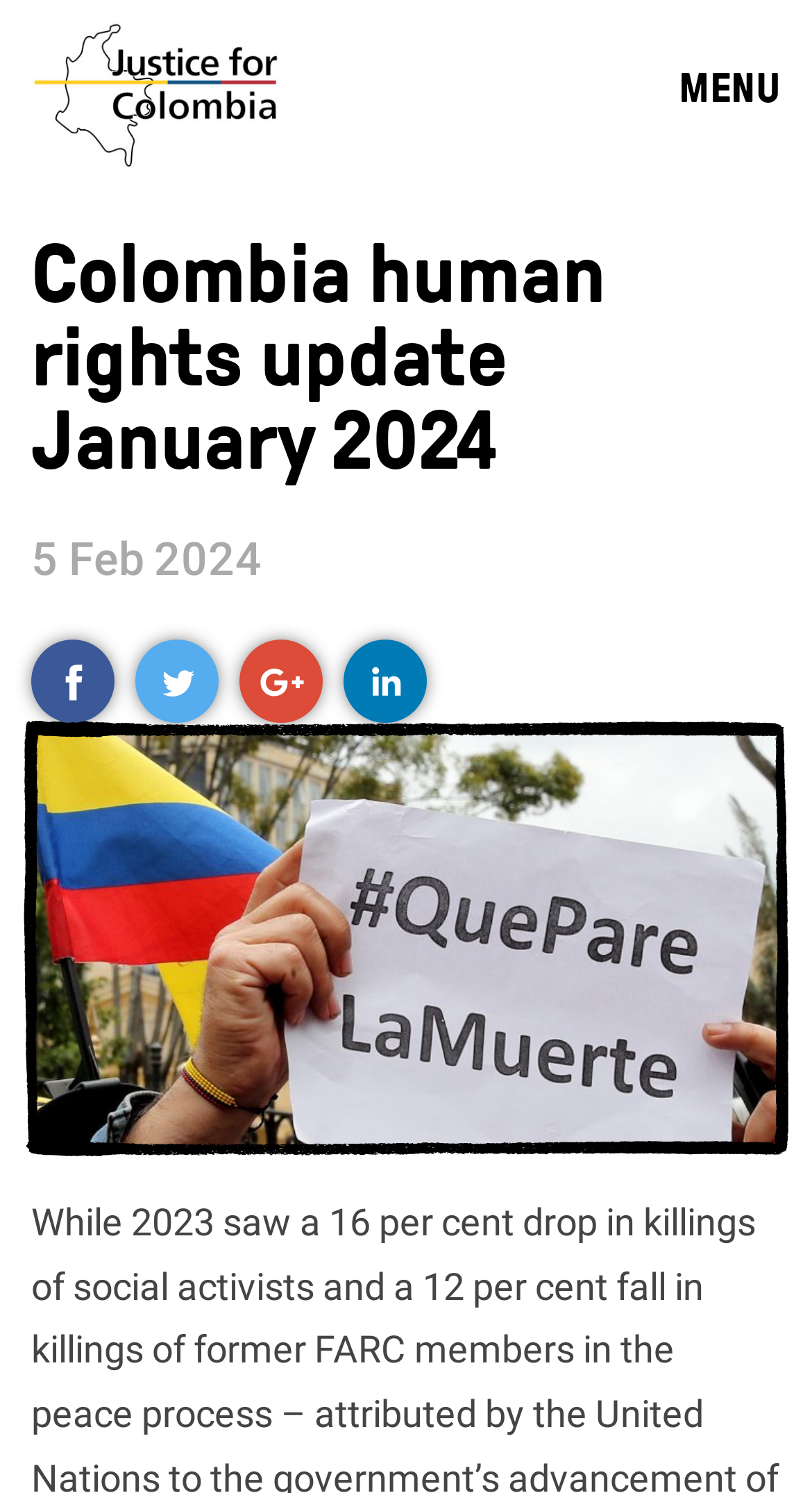Summarize the contents and layout of the webpage in detail.

The webpage is about "Justice for Colombia" and appears to be a human rights update page. At the top left corner, there is a link "JFC" accompanied by an image with the same name. To the right of this, there is a "MENU" static text element.

Below the "MENU" element, there is a header section that spans the width of the page. Within this section, there is a heading that reads "Colombia human rights update January 2024" followed by a time element that displays the date "5 Feb 2024". 

Underneath the heading and time, there are four links, each accompanied by an image. These links are positioned horizontally, with the first link located at the left edge of the page, the second link slightly to the right, and so on. 

Below these links, there are two large images that occupy the majority of the page's width. The first image is positioned at the top left corner, while the second image is positioned slightly to the right of the first one.